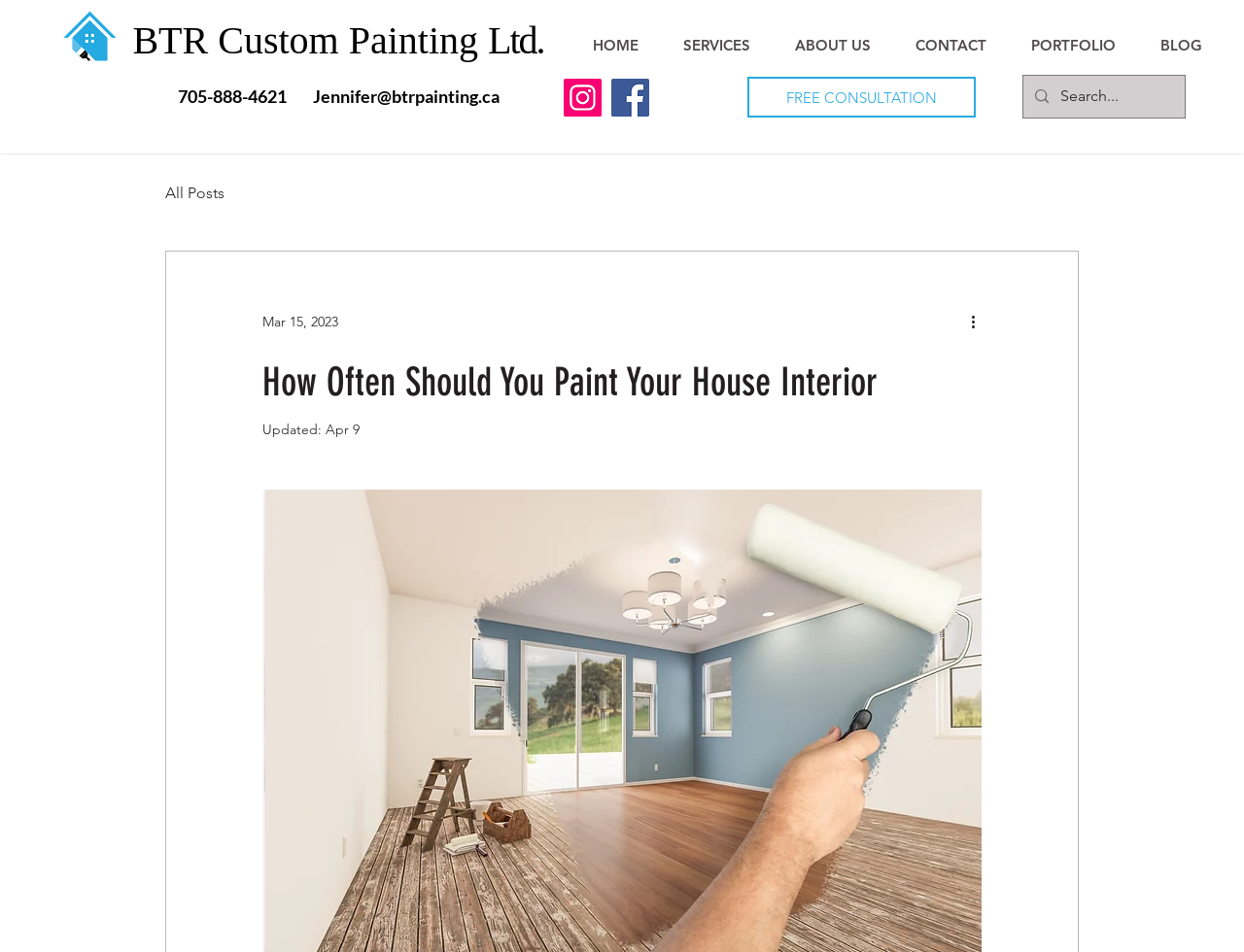Could you highlight the region that needs to be clicked to execute the instruction: "Search for something"?

[0.853, 0.08, 0.92, 0.123]